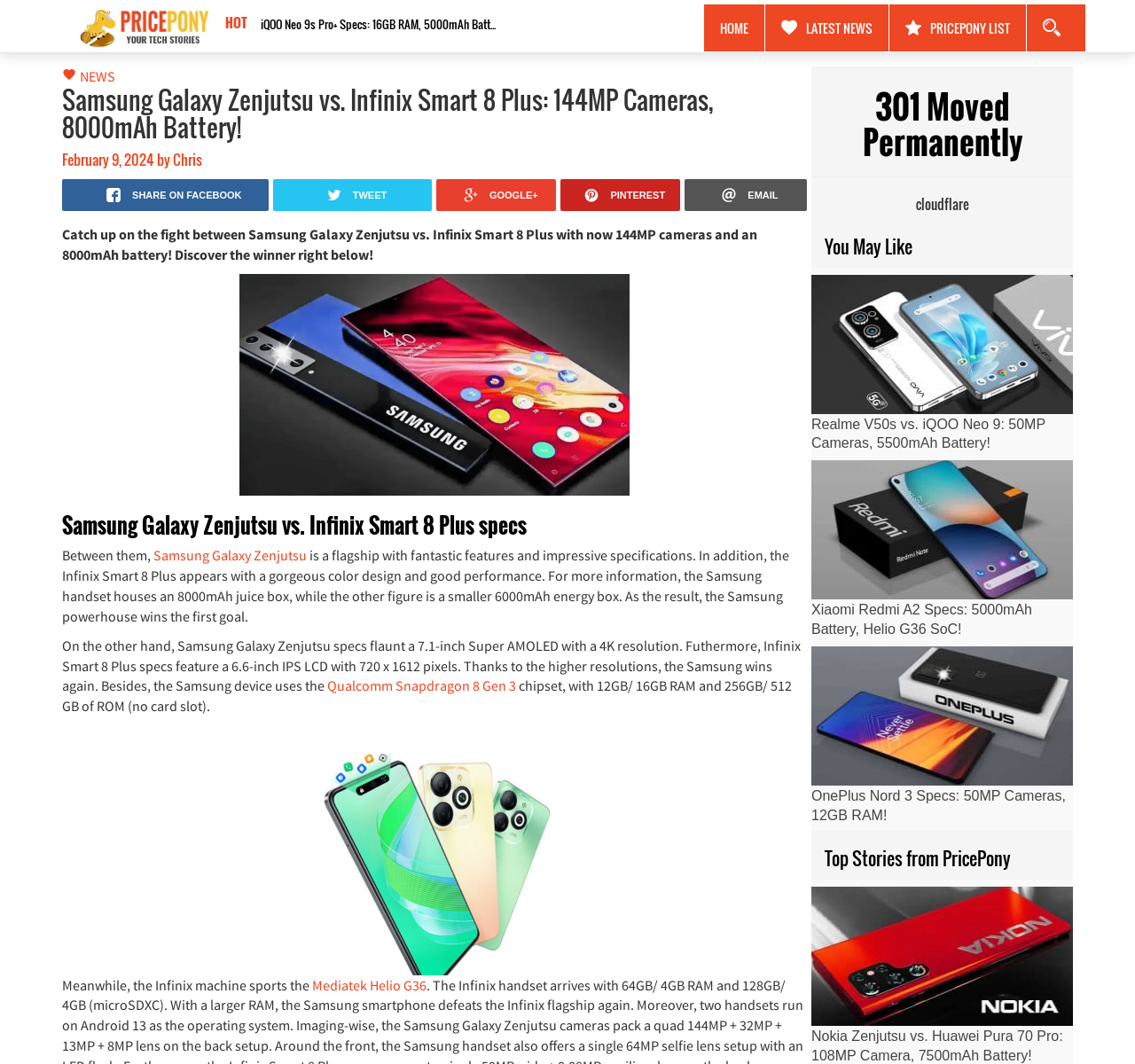Highlight the bounding box coordinates of the element you need to click to perform the following instruction: "Share on Facebook."

[0.055, 0.169, 0.236, 0.199]